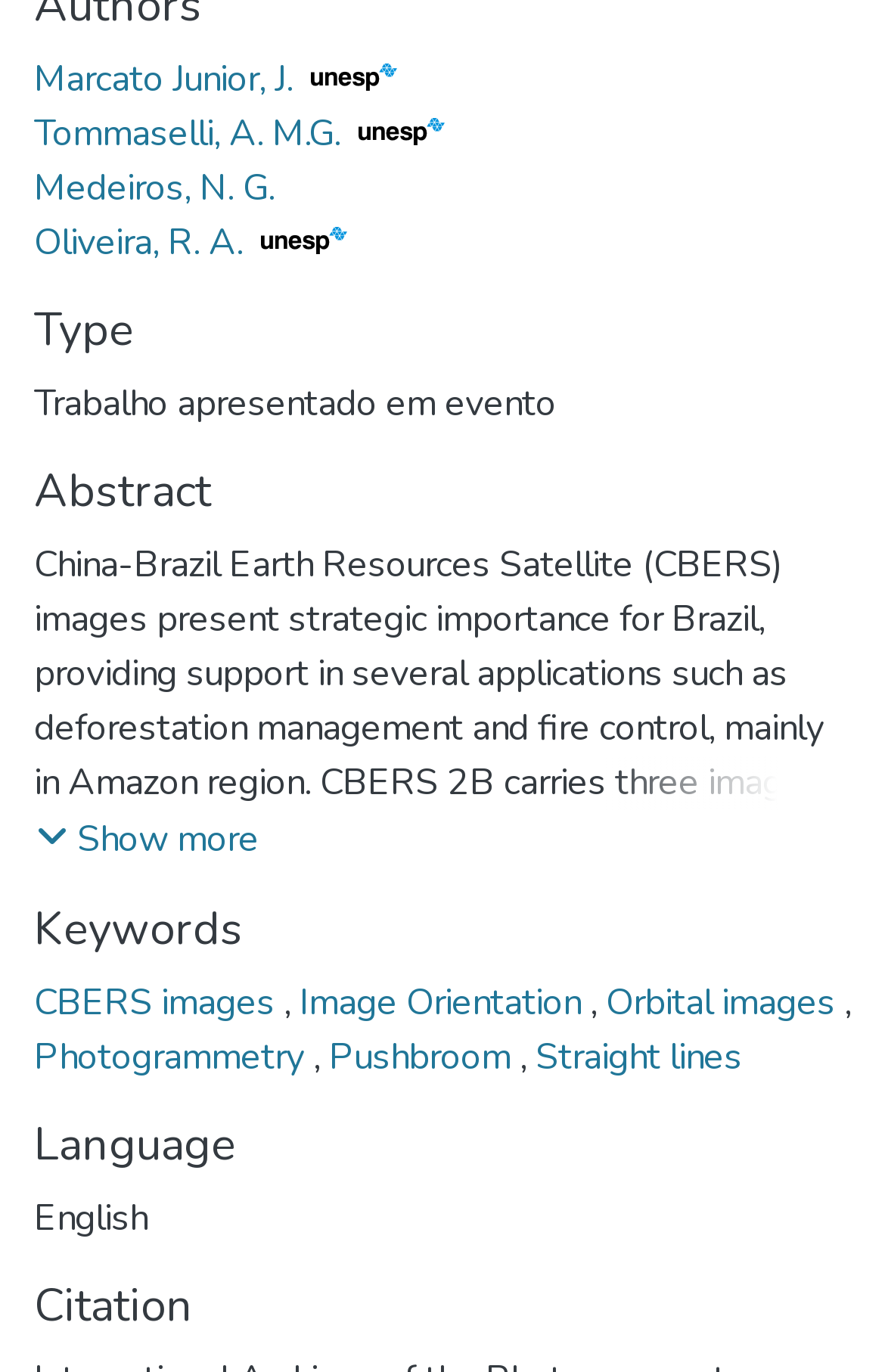Please identify the bounding box coordinates of the clickable region that I should interact with to perform the following instruction: "View author profile of Marcato Junior, J.". The coordinates should be expressed as four float numbers between 0 and 1, i.e., [left, top, right, bottom].

[0.038, 0.04, 0.448, 0.076]